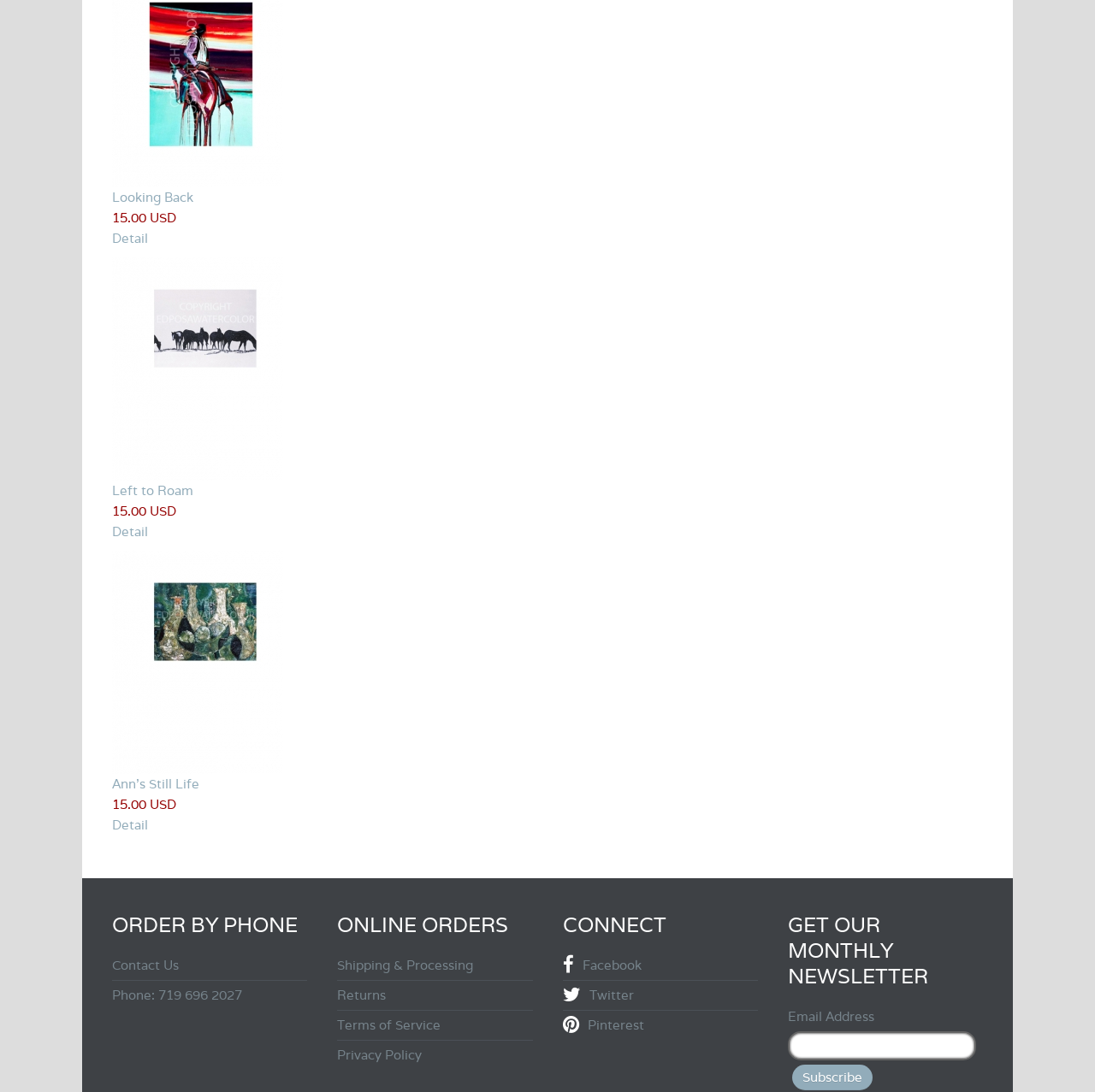Identify the bounding box coordinates for the UI element described as follows: "alt="Looking Back"". Ensure the coordinates are four float numbers between 0 and 1, formatted as [left, top, right, bottom].

[0.102, 0.061, 0.259, 0.076]